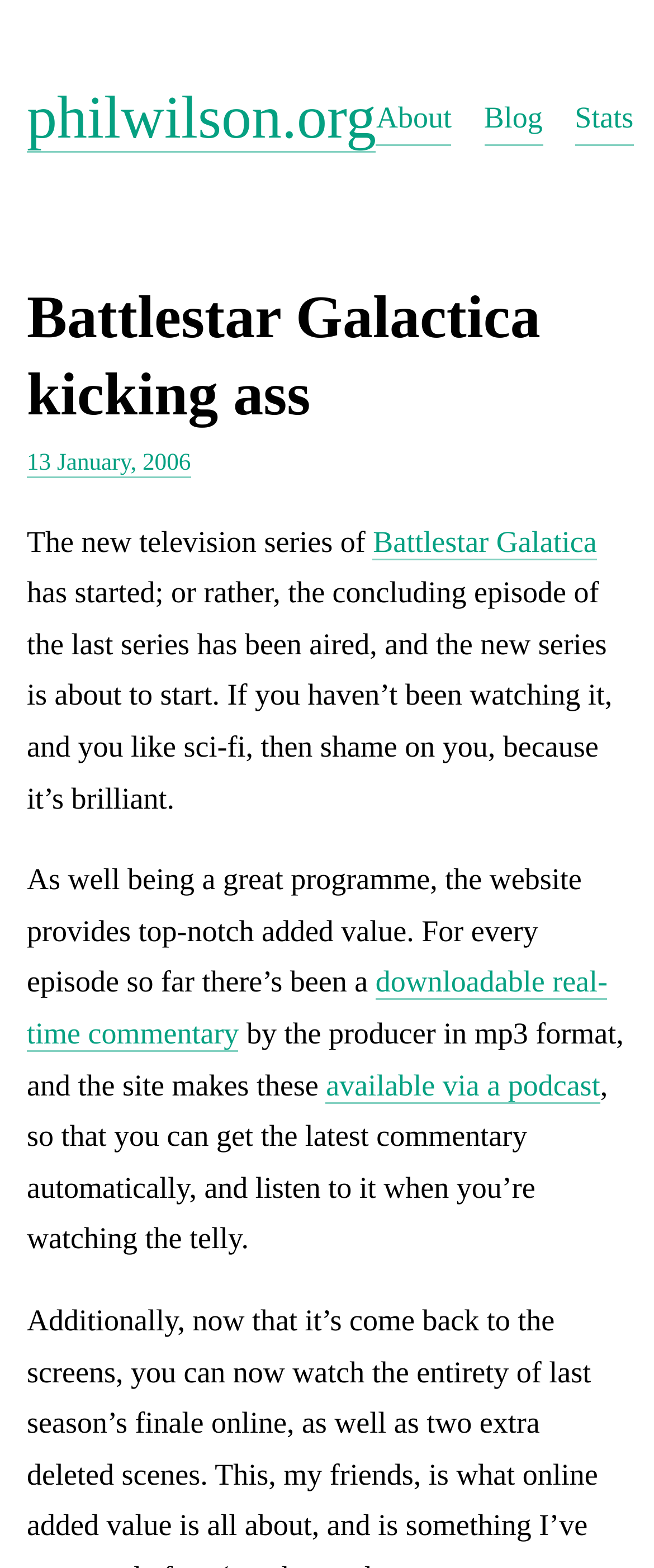What format are the downloadable commentaries in?
Refer to the screenshot and deliver a thorough answer to the question presented.

The format of the downloadable commentaries can be found by reading the static text elements, which mention that the producer's commentary is available in mp3 format.